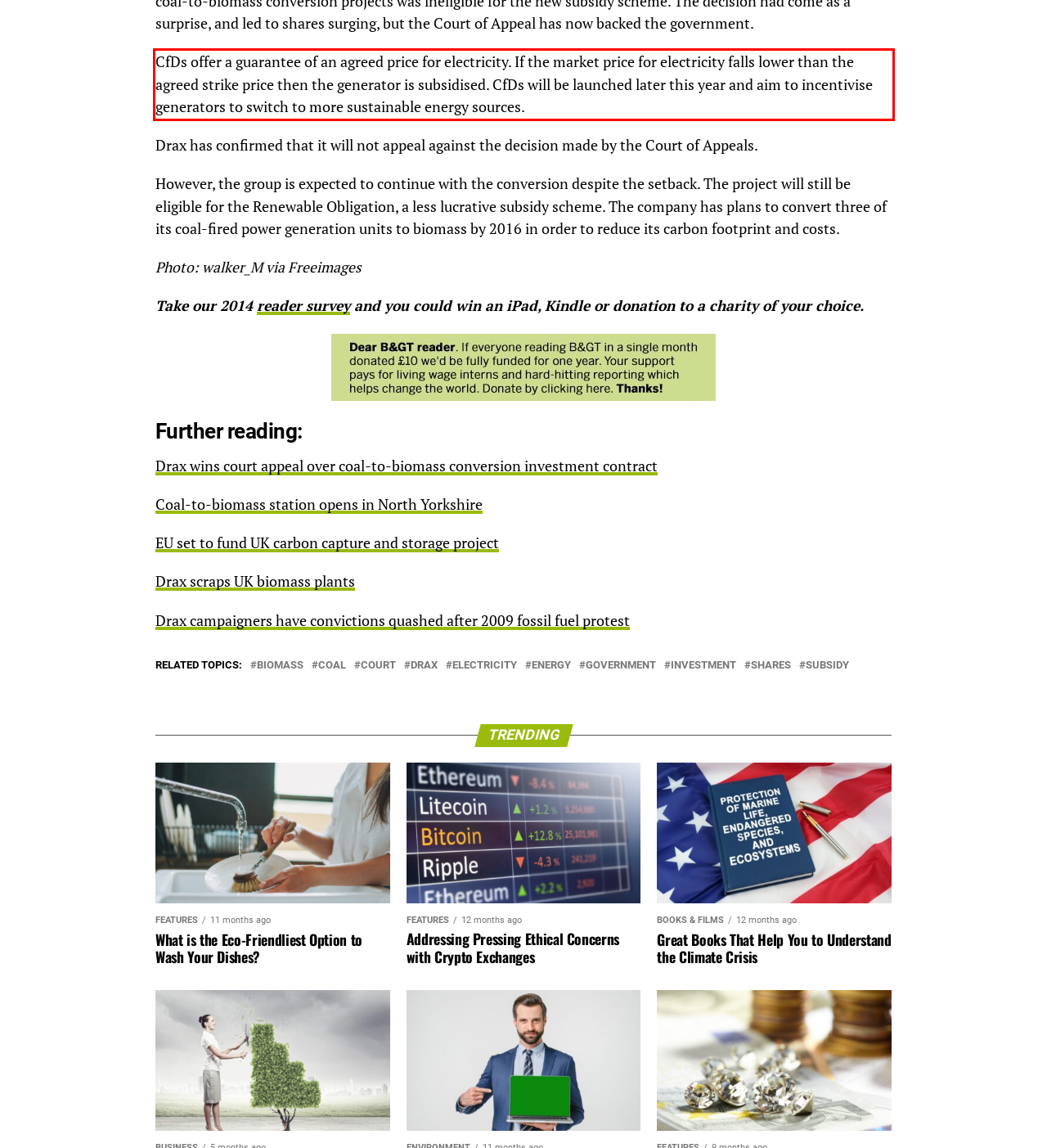Please perform OCR on the text within the red rectangle in the webpage screenshot and return the text content.

CfDs offer a guarantee of an agreed price for electricity. If the market price for electricity falls lower than the agreed strike price then the generator is subsidised. CfDs will be launched later this year and aim to incentivise generators to switch to more sustainable energy sources.